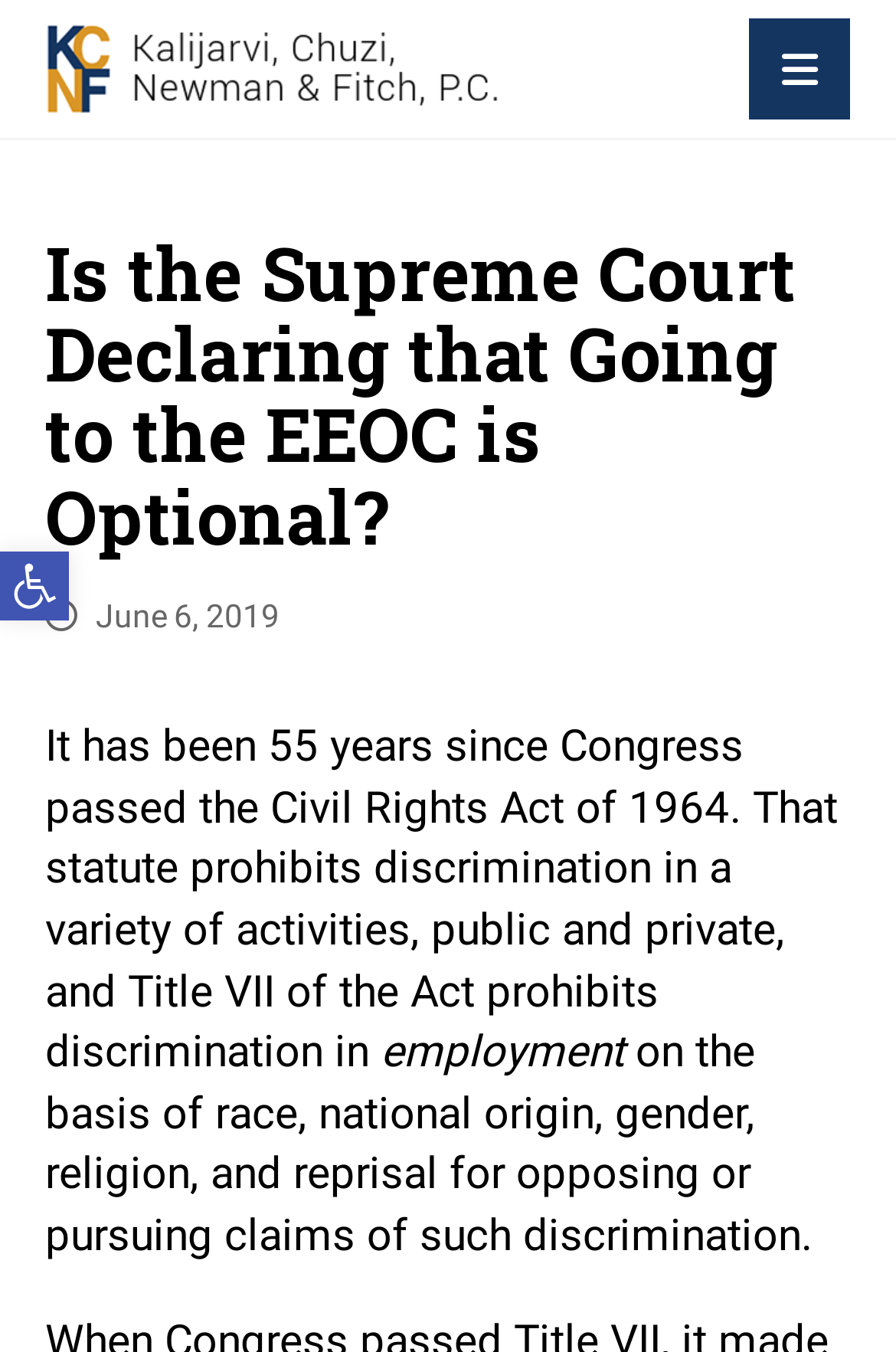Using the webpage screenshot and the element description title="Experienced Employment Lawyers in DC", determine the bounding box coordinates. Specify the coordinates in the format (top-left x, top-left y, bottom-right x, bottom-right y) with values ranging from 0 to 1.

[0.05, 0.017, 0.563, 0.086]